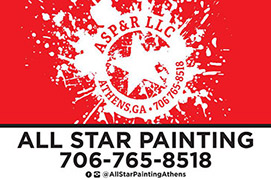Analyze the image and describe all key details you can observe.

This image features the logo of All Star Painting, characterized by a vibrant red background that splatters paint around a central star emblem. The logo displays the name "ALL STAR PAINTING" prominently in bold black text, accompanied by the phone number "706-765-8518" for easy contact. The design conveys a sense of creativity and professionalism, reflecting the company's dedication to providing high-quality painting services in Athens, GA. The use of bold colors and striking graphics enhances visibility, making it an effective representation of the brand's identity.